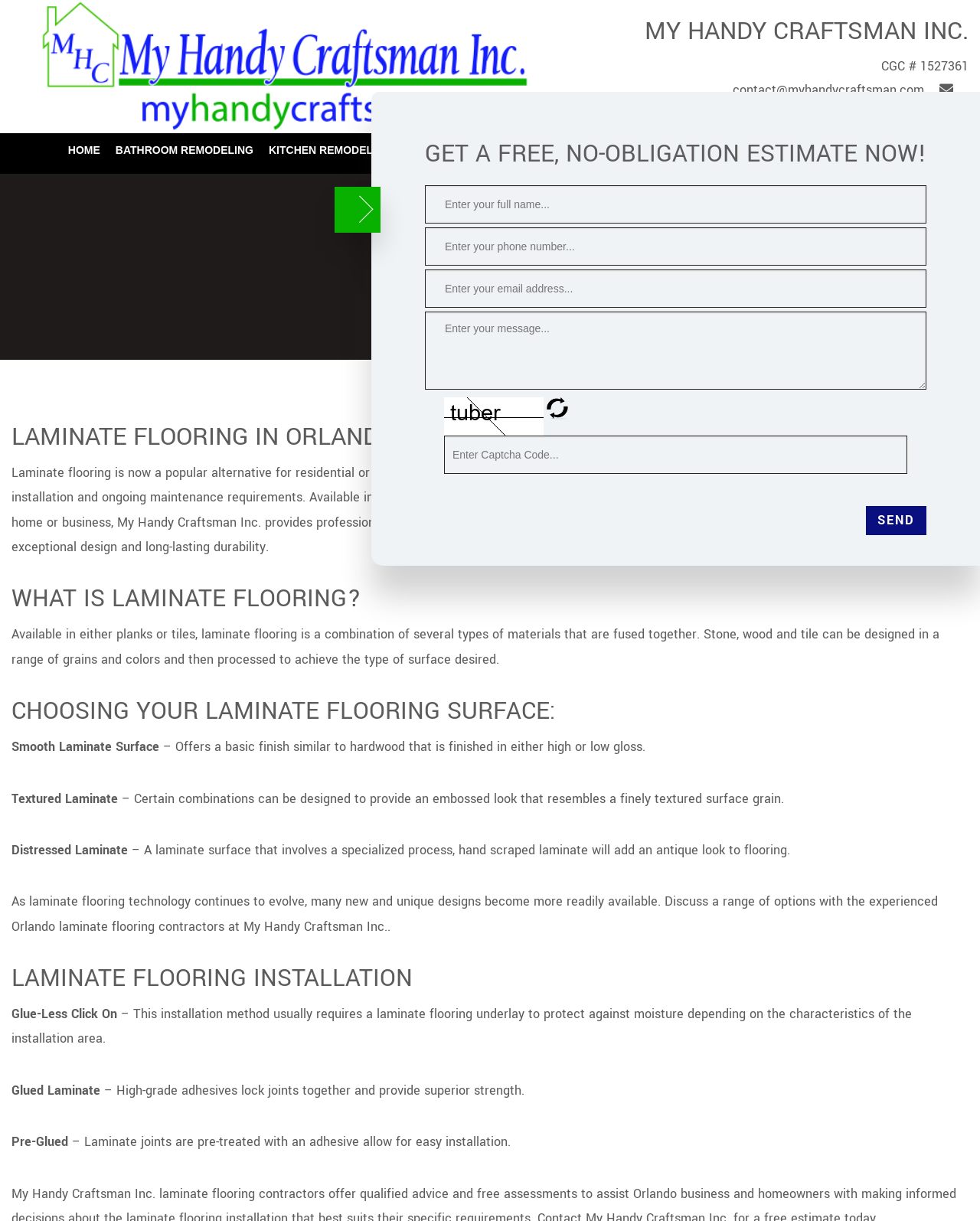Extract the bounding box coordinates for the HTML element that matches this description: "Hardwood Flooring". The coordinates should be four float numbers between 0 and 1, i.e., [left, top, right, bottom].

[0.545, 0.4, 0.661, 0.429]